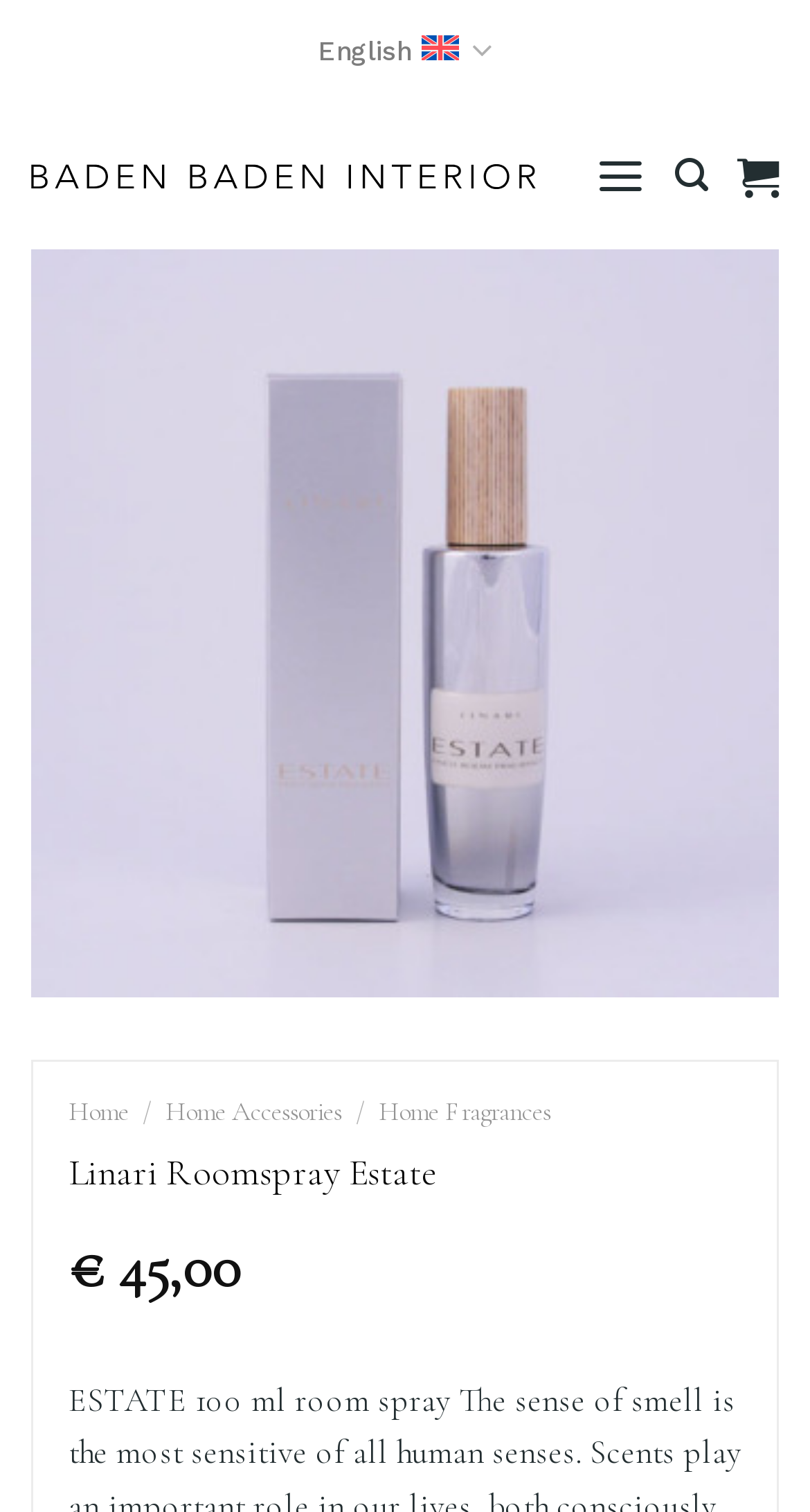Determine the bounding box of the UI component based on this description: "title="Cart"". The bounding box coordinates should be four float values between 0 and 1, i.e., [left, top, right, bottom].

[0.91, 0.087, 0.962, 0.147]